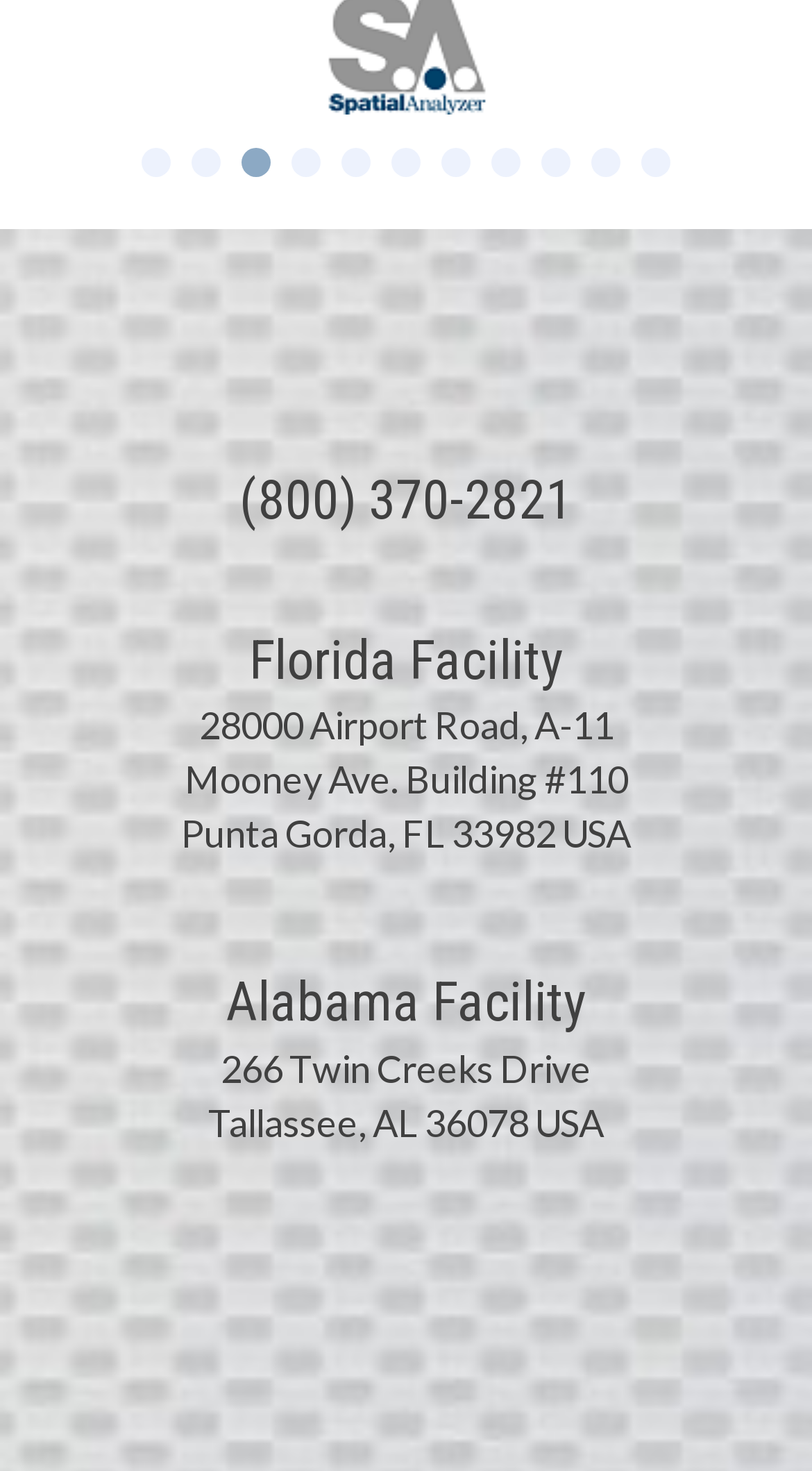Find the bounding box coordinates of the element to click in order to complete the given instruction: "call (800) 370-2821."

[0.295, 0.319, 0.705, 0.361]